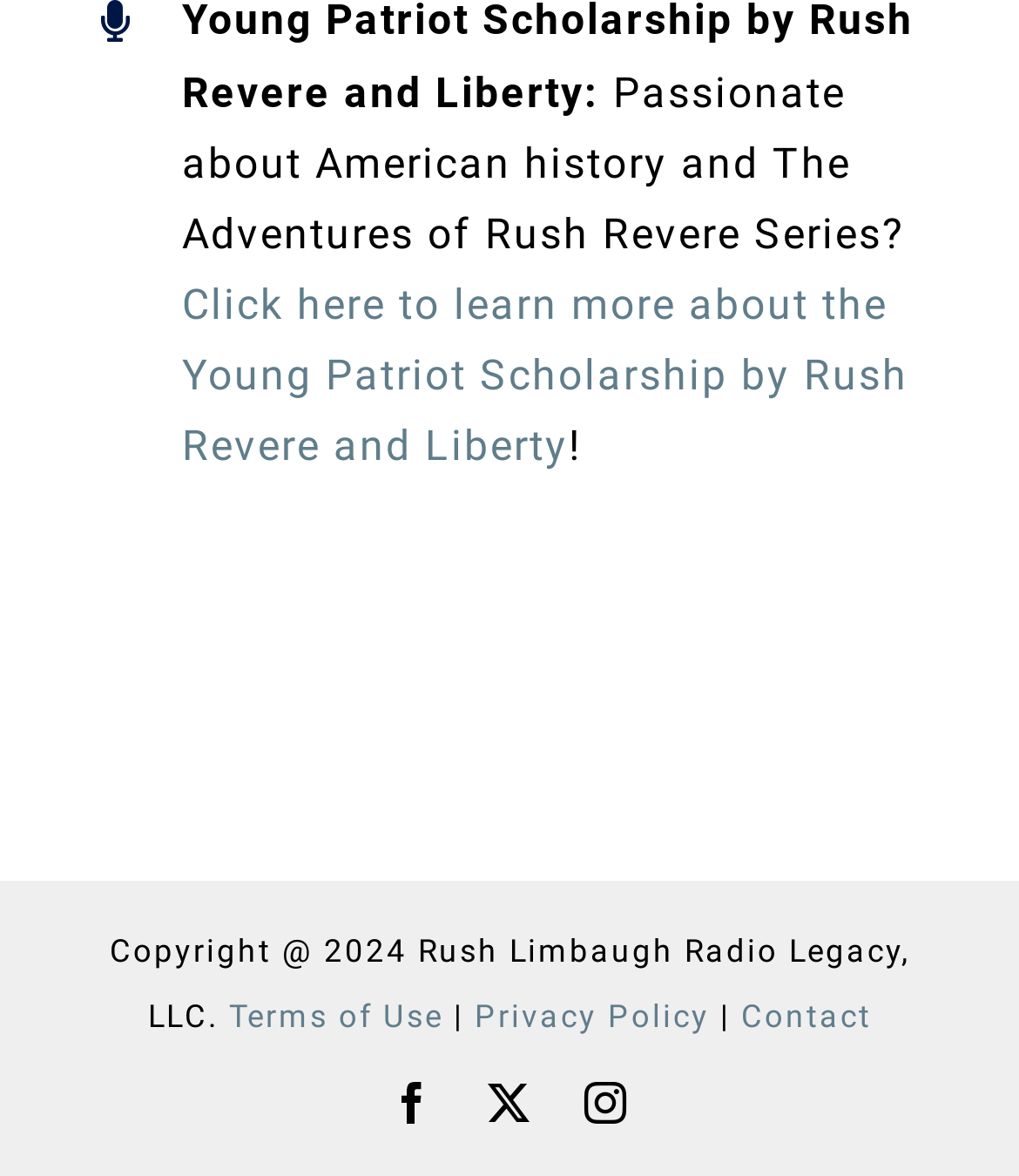What is the position of the 'Contact' link?
Based on the visual content, answer with a single word or a brief phrase.

Bottom right